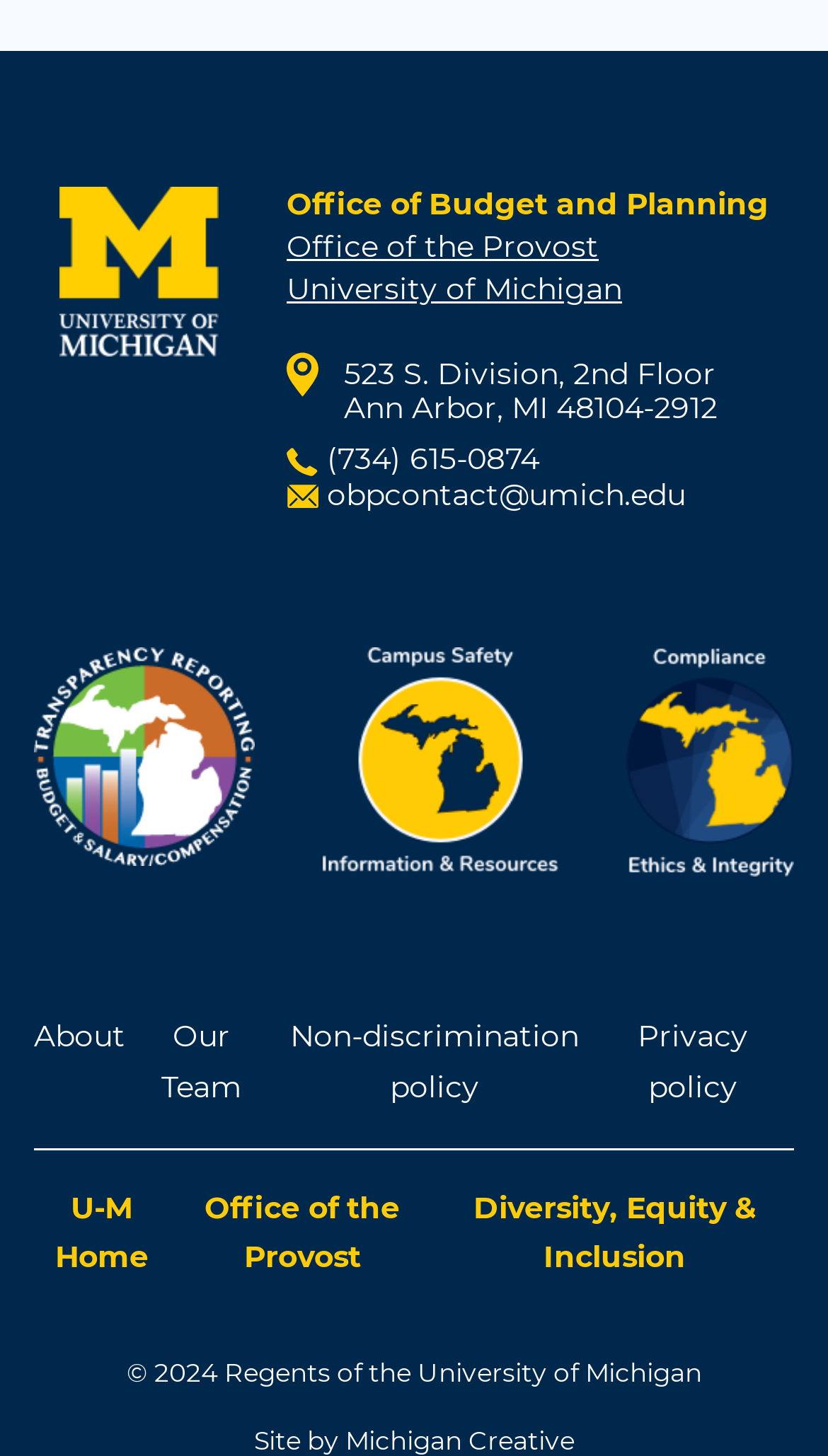Please find the bounding box coordinates of the section that needs to be clicked to achieve this instruction: "contact the office via phone".

[0.395, 0.302, 0.651, 0.328]